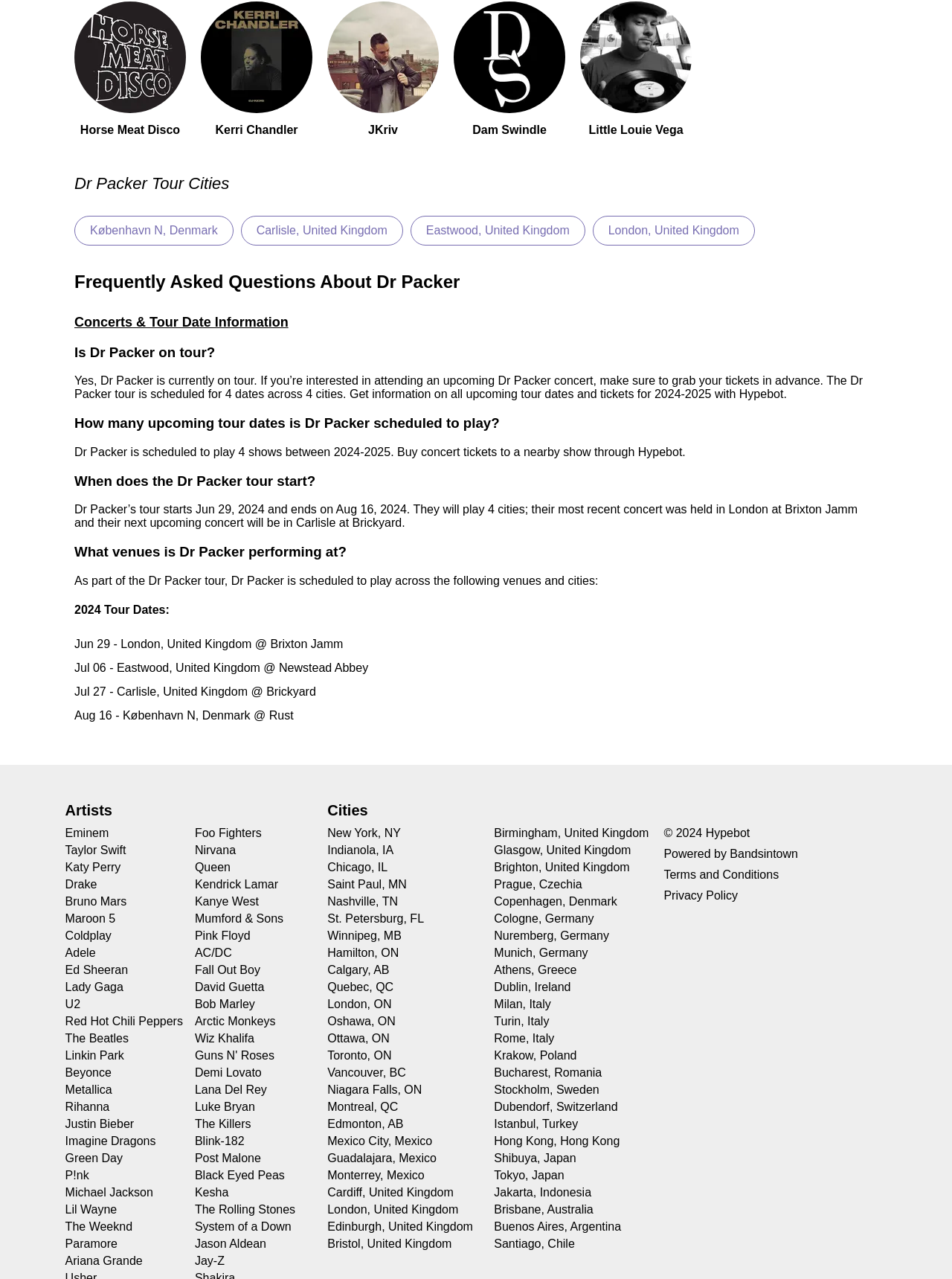Locate the bounding box coordinates of the item that should be clicked to fulfill the instruction: "Explore Dr Packer's tour dates in 2024".

[0.078, 0.472, 0.922, 0.482]